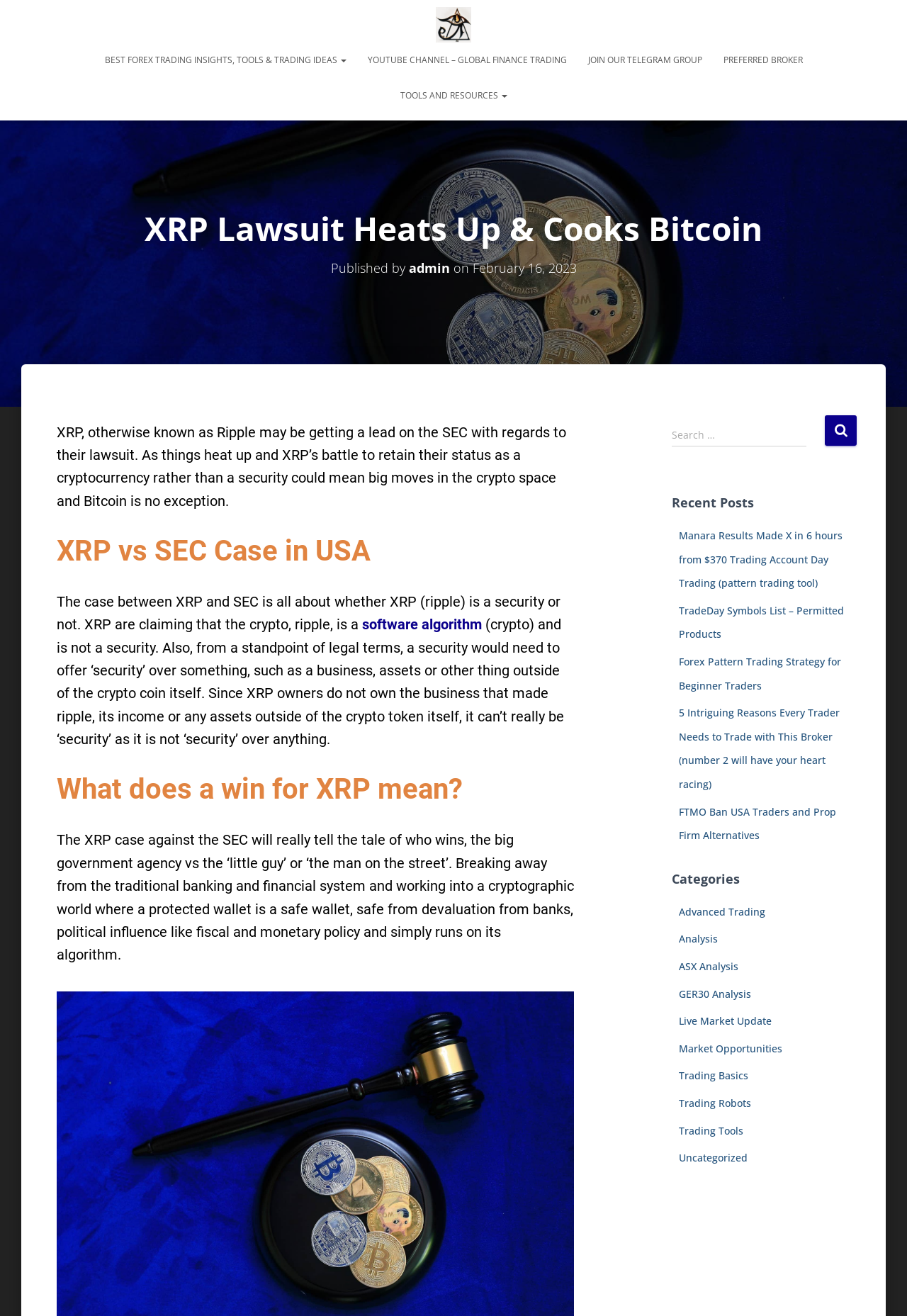What is the main heading displayed on the webpage? Please provide the text.

XRP Lawsuit Heats Up & Cooks Bitcoin